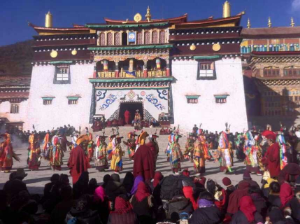Break down the image and describe every detail you can observe.

The image depicts a vibrant scene outside a monastery, likely the Druk Tashi Cholkhor Dechen Ling in Eastern Tibet, during a traditional religious ceremony. In the foreground, a large gathering of participants dressed in colorful costumes and masks perform a lively dance, symbolizing a cultural and spiritual celebration. Monks in red robes are also visibly engaged in the proceedings, representing the community's religious devotion. The striking architecture of the monastery is showcased prominently in the background, characterized by intricate designs and vibrant colors, typical of Tibetan Buddhist structures. This event not only reflects the rich heritage of Tibetan Buddhism but also the community's commitment to preserving their cultural practices amidst vibrant festivities.